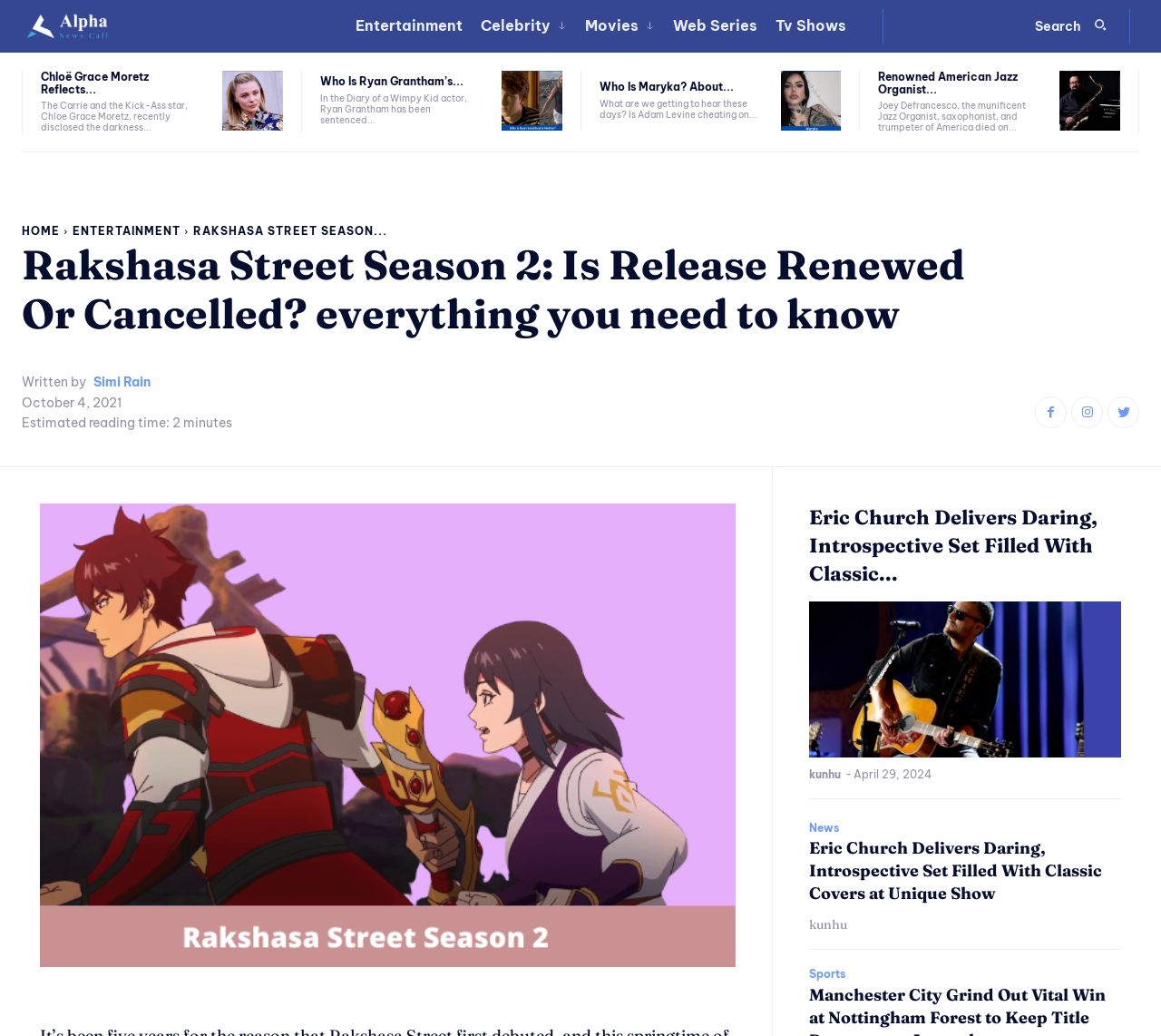Find the bounding box coordinates of the area that needs to be clicked in order to achieve the following instruction: "Click on the 'Entertainment' link". The coordinates should be specified as four float numbers between 0 and 1, i.e., [left, top, right, bottom].

[0.298, 0.0, 0.406, 0.05]